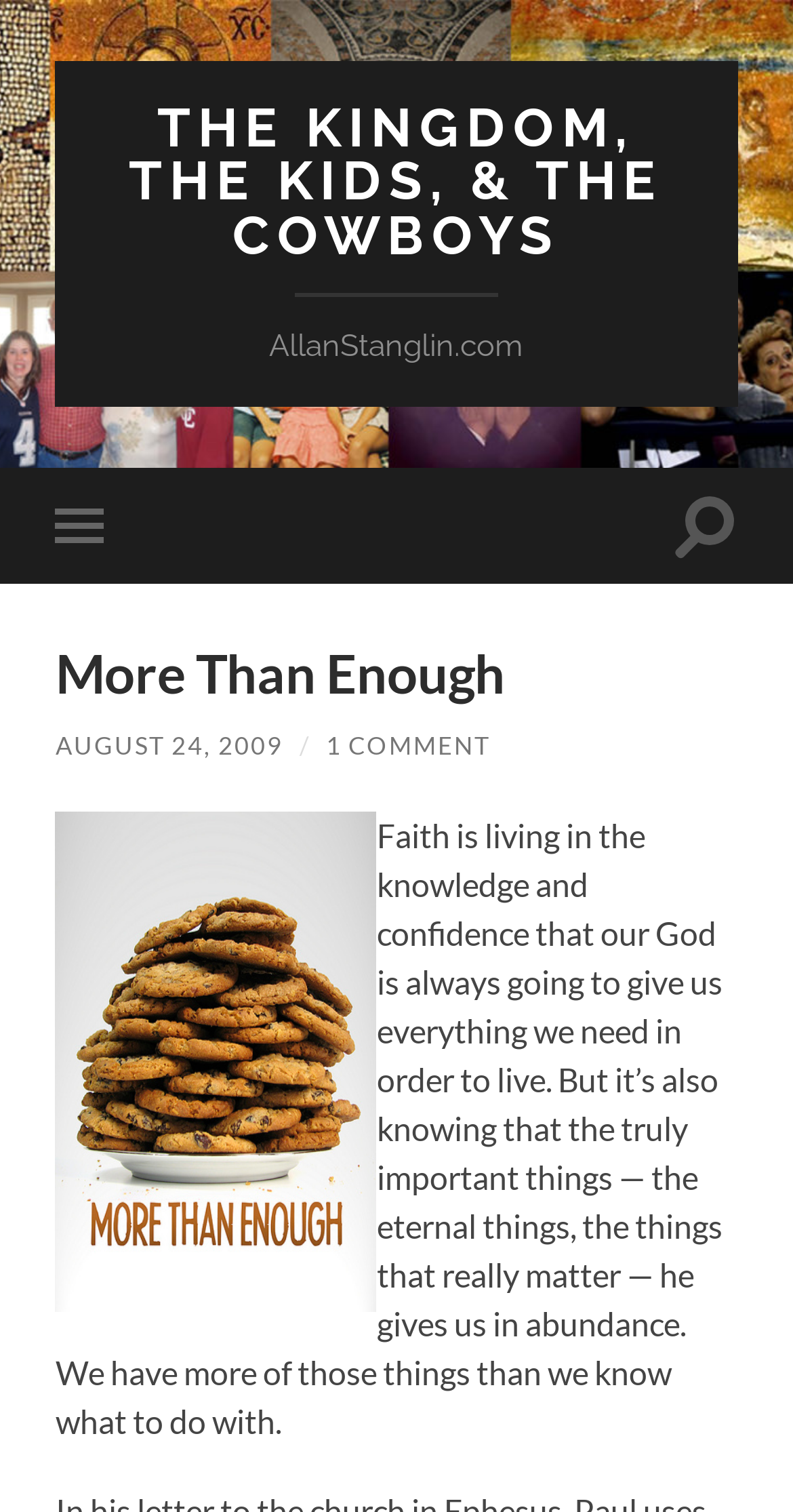Please determine the primary heading and provide its text.

More Than Enough